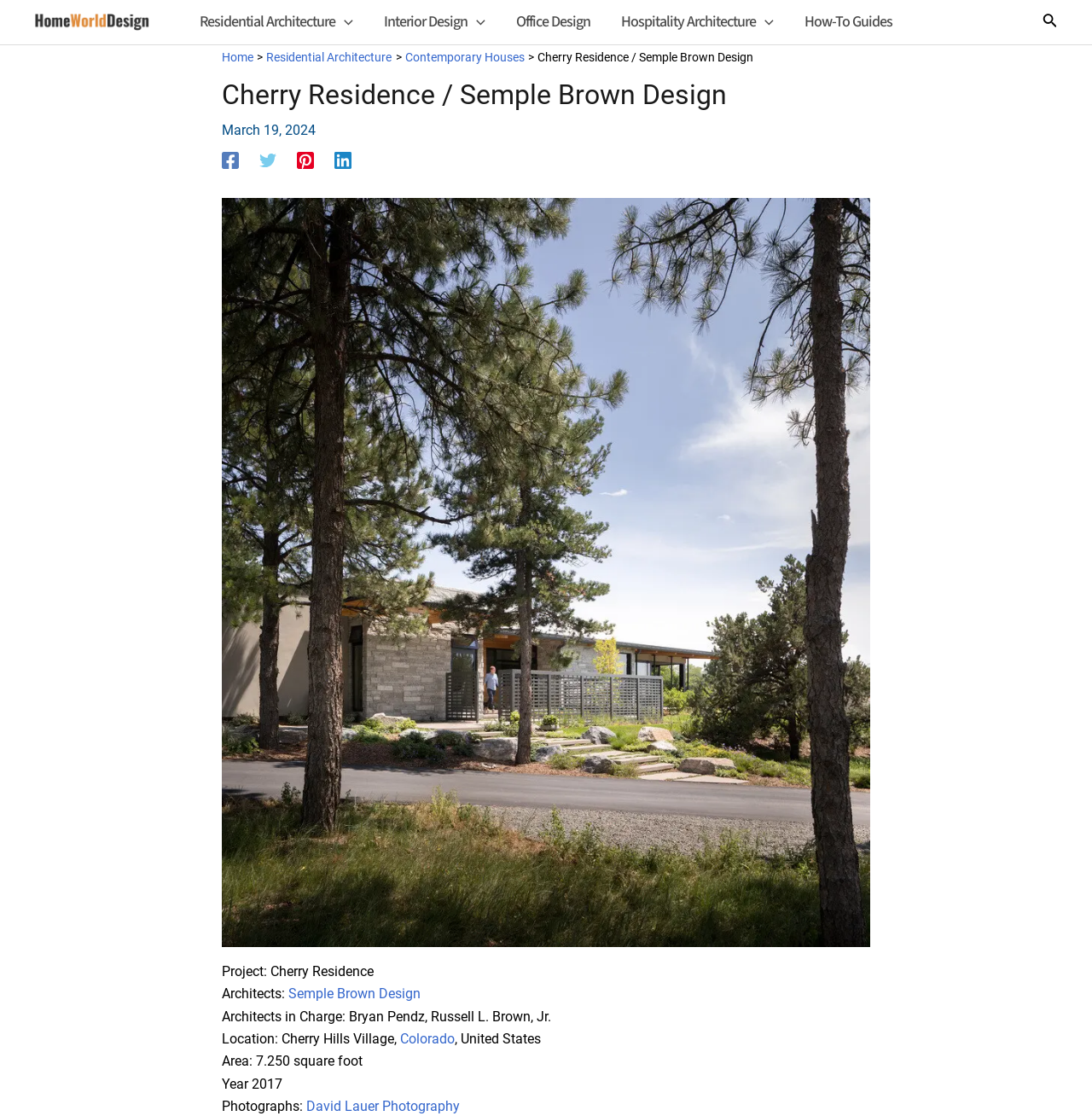Examine the screenshot and answer the question in as much detail as possible: What type of architecture is the Cherry Residence?

I inferred this answer by looking at the breadcrumbs navigation, which shows 'Home' > 'Residential Architecture' > 'Contemporary Houses' > 'Cherry Residence / Semple Brown Design'. This suggests that the Cherry Residence is a type of residential architecture.